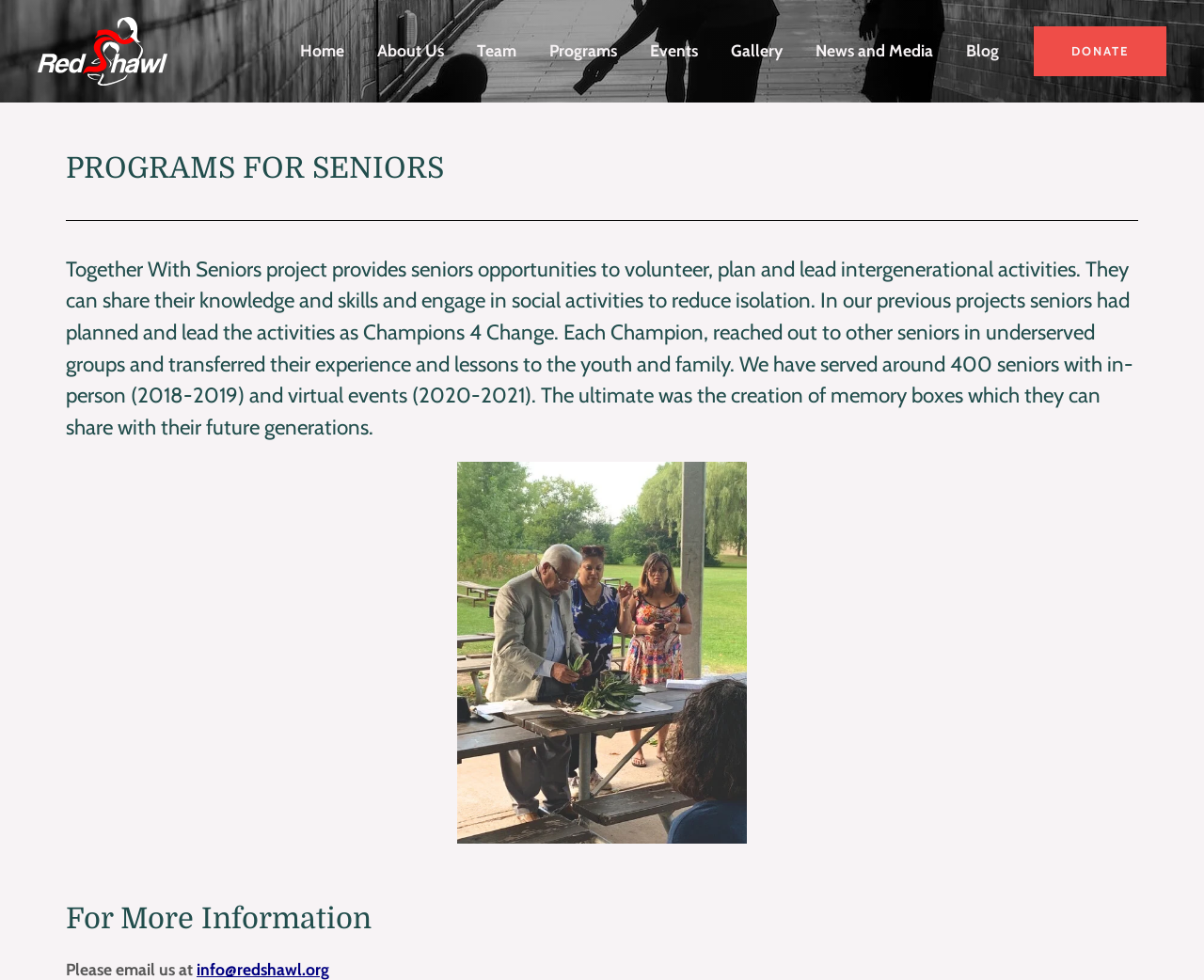Please respond to the question with a concise word or phrase:
What is the purpose of the 'Together With Seniors' project?

To provide seniors opportunities to volunteer and engage in social activities